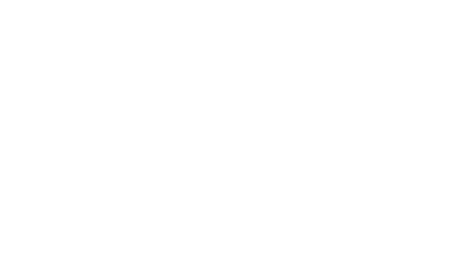Please give a one-word or short phrase response to the following question: 
What are the options for customers to manage the QUIXX 00070-US Paint Scratch Remover Kit in their shopping experience?

Add to wishlist or shopping cart